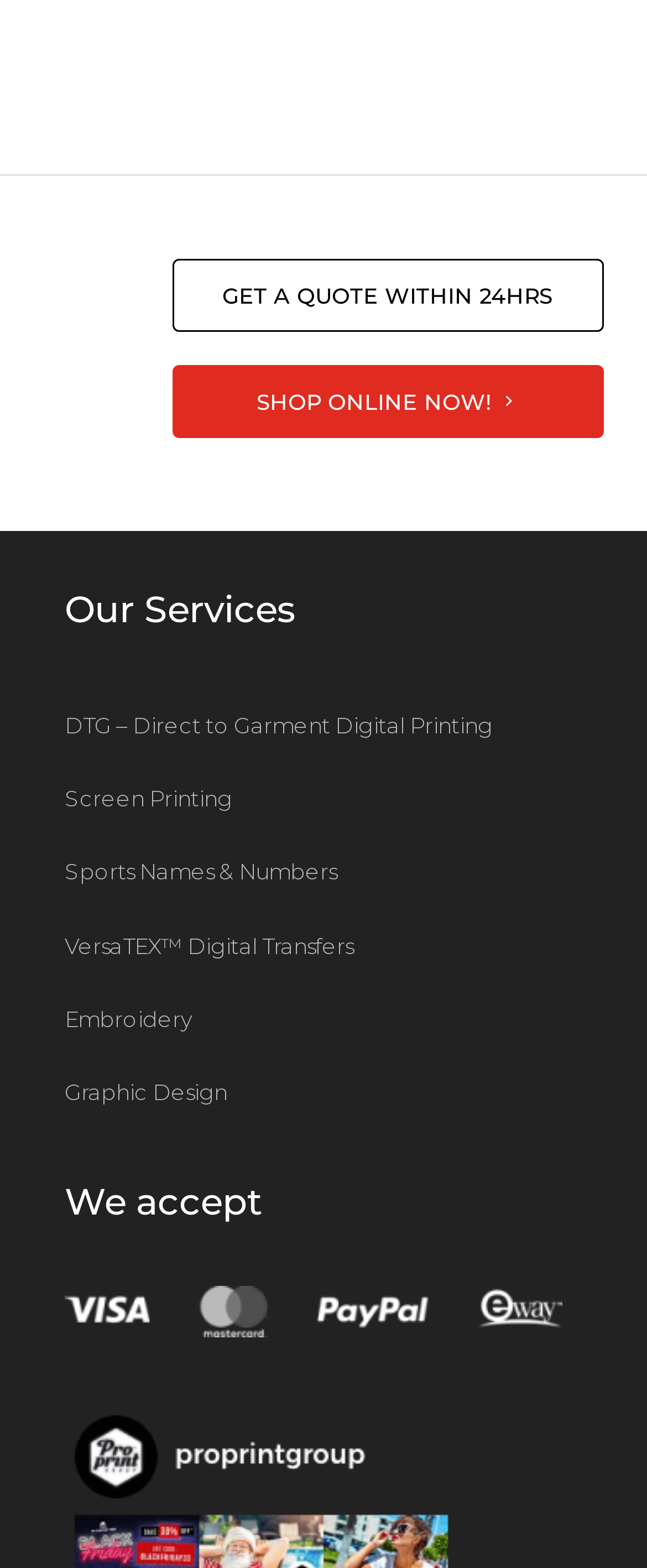Respond to the question below with a concise word or phrase:
What services are offered by this company?

DTG, Screen Printing, etc.